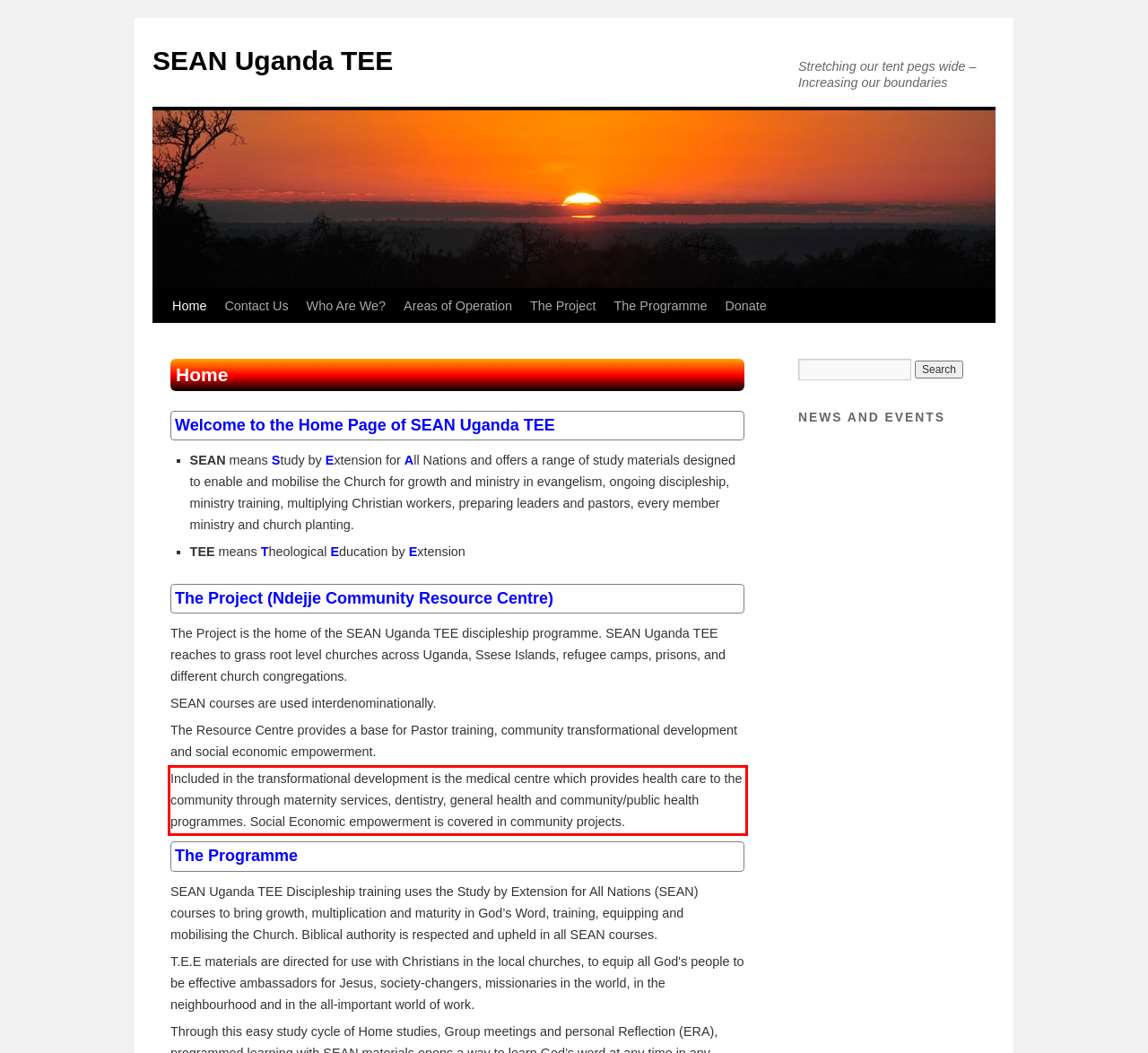You are given a screenshot with a red rectangle. Identify and extract the text within this red bounding box using OCR.

Included in the transformational development is the medical centre which provides health care to the community through maternity services, dentistry, general health and community/public health programmes. Social Economic empowerment is covered in community projects.